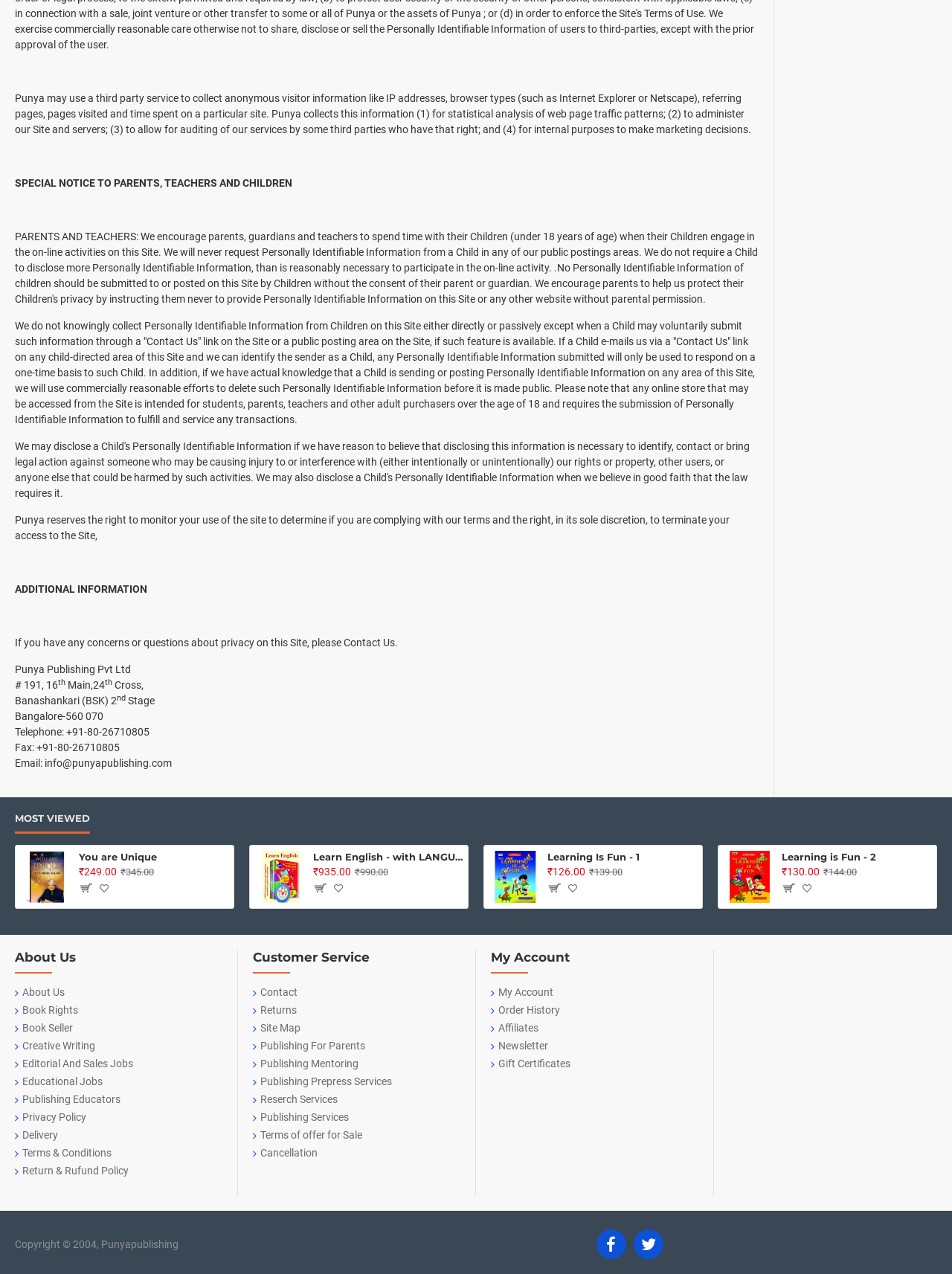Provide a short answer to the following question with just one word or phrase: What is the address of the company?

191, 16th Main, Banashankari (BSK) 2nd Stage, Bangalore-560 070